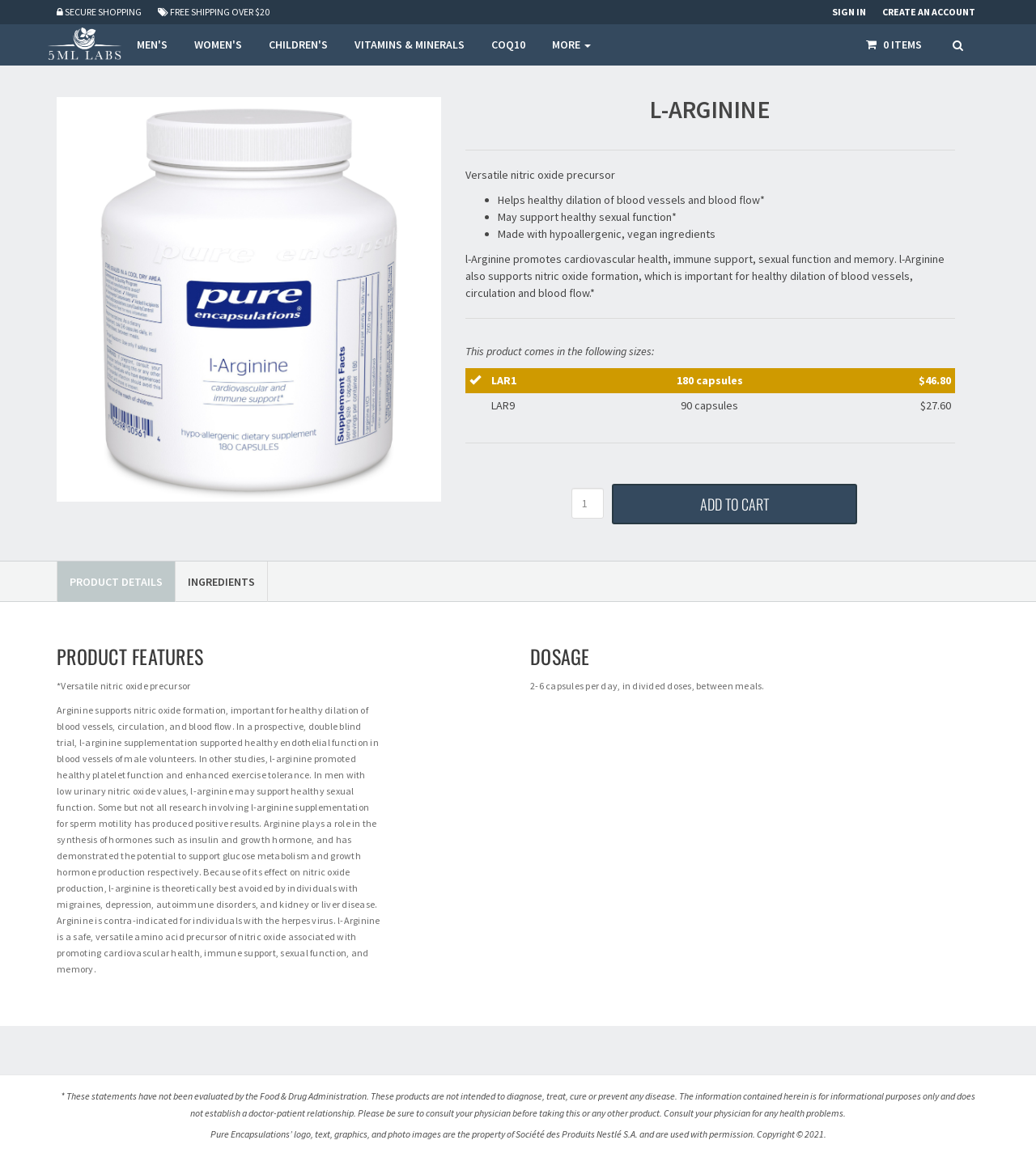Please locate the clickable area by providing the bounding box coordinates to follow this instruction: "Click on the 'News' link".

None